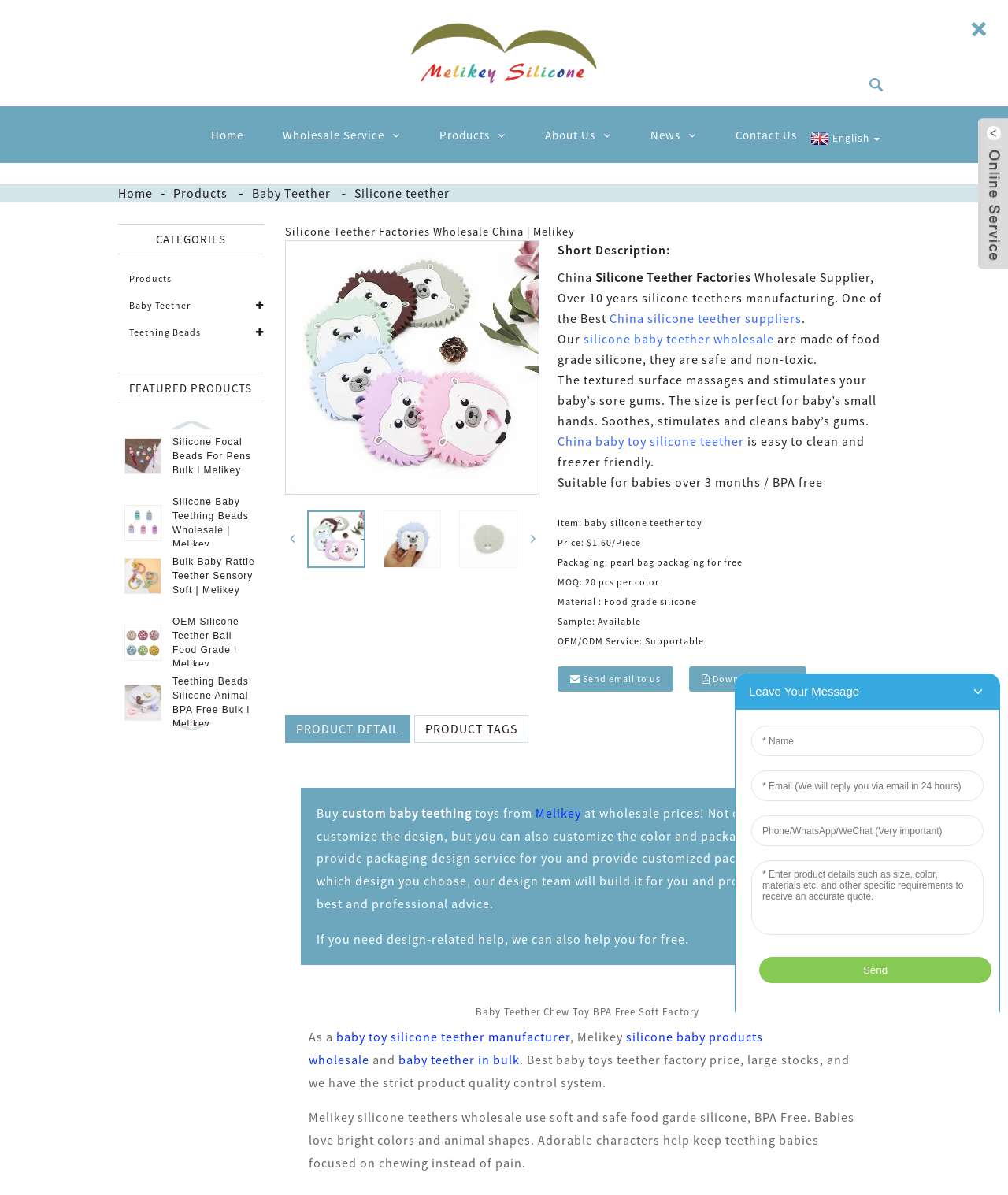Please identify the bounding box coordinates of the area that needs to be clicked to follow this instruction: "View 'Silicone Focal Beads For Pens Bulk' product".

[0.123, 0.364, 0.255, 0.399]